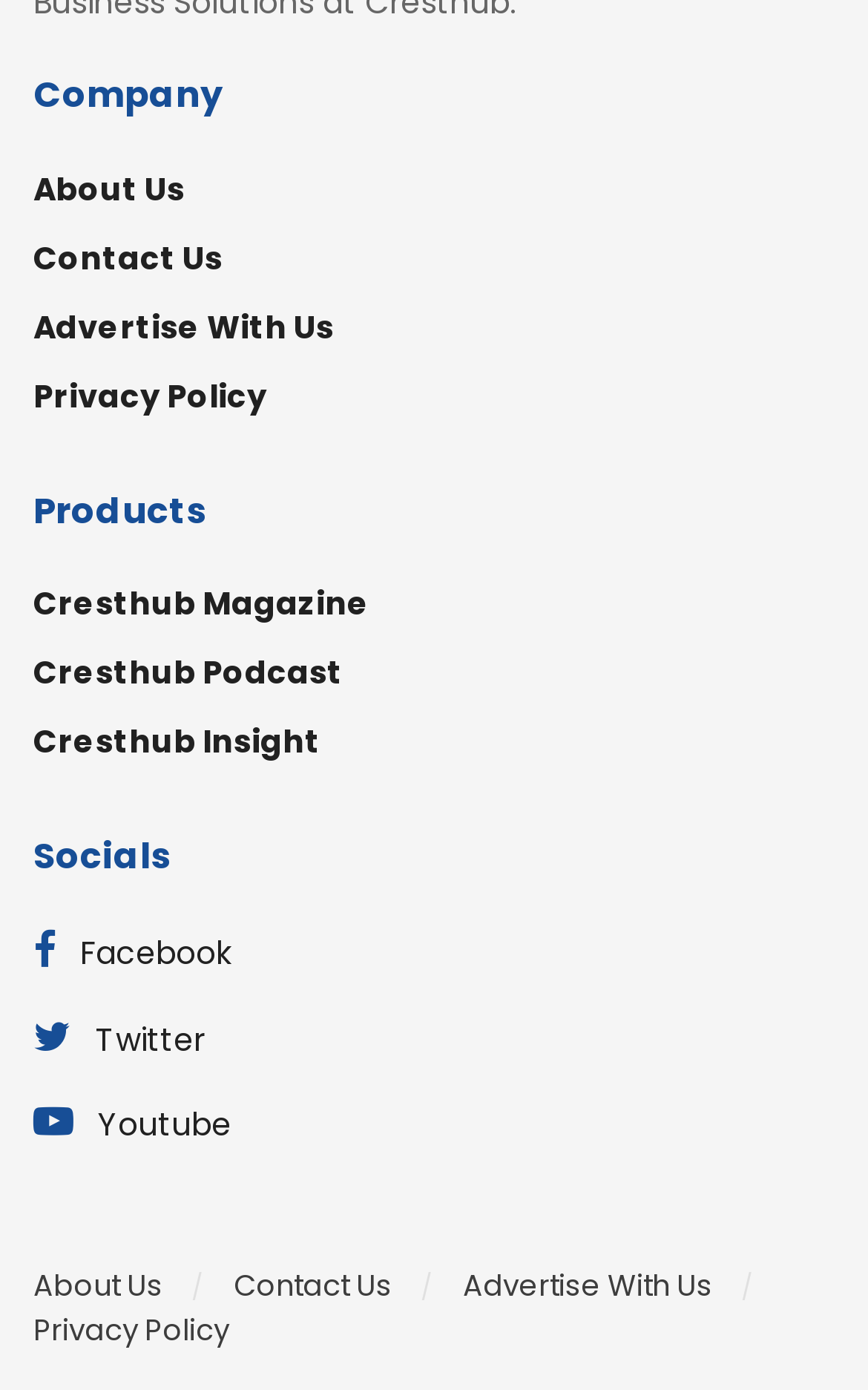Respond to the following question with a brief word or phrase:
What is the last link in the footer section?

Privacy Policy